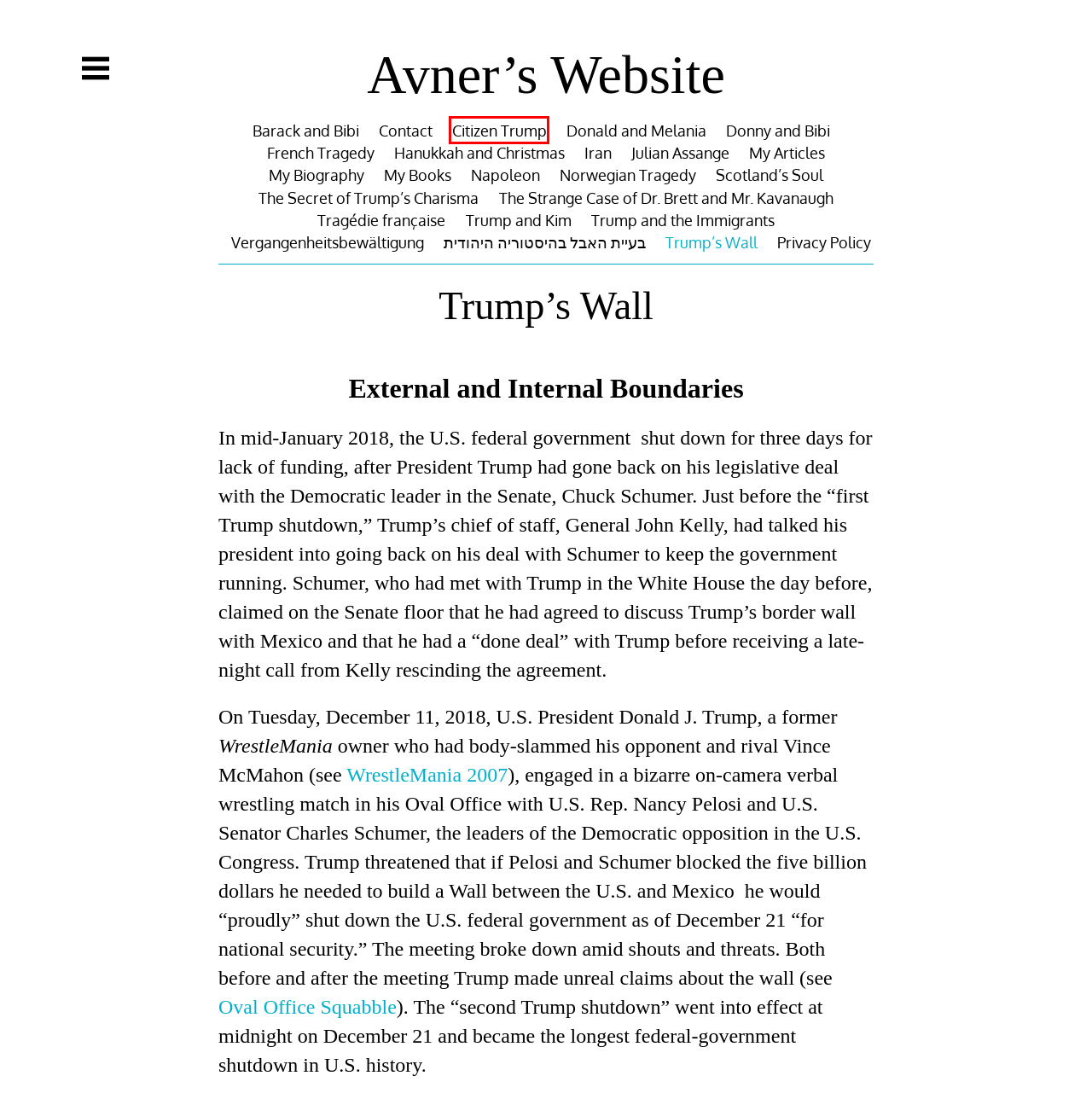Using the screenshot of a webpage with a red bounding box, pick the webpage description that most accurately represents the new webpage after the element inside the red box is clicked. Here are the candidates:
A. Trump and Kim – Avner’s Website
B. Avner’s Website
C. Citizen Trump – Avner’s Website
D. Julian Assange – Avner’s Website
E. Hanukkah and Christmas – Avner’s Website
F. My Books – Avner’s Website
G. Donald and Melania – Avner’s Website
H. Scotland’s Soul – Avner’s Website

C